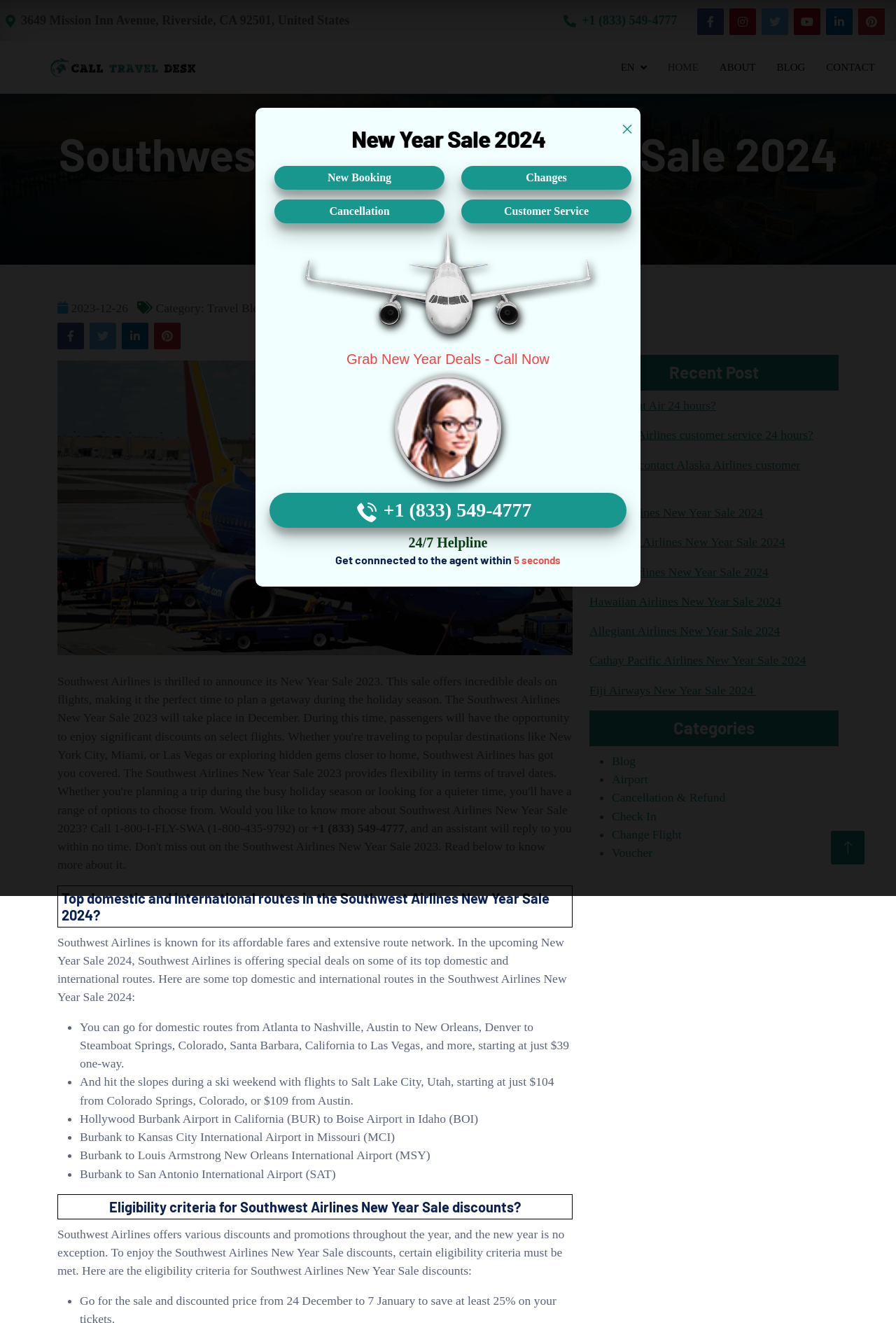Please locate the bounding box coordinates of the element's region that needs to be clicked to follow the instruction: "Check the 'New Year Sale 2024' heading". The bounding box coordinates should be provided as four float numbers between 0 and 1, i.e., [left, top, right, bottom].

[0.064, 0.096, 0.936, 0.137]